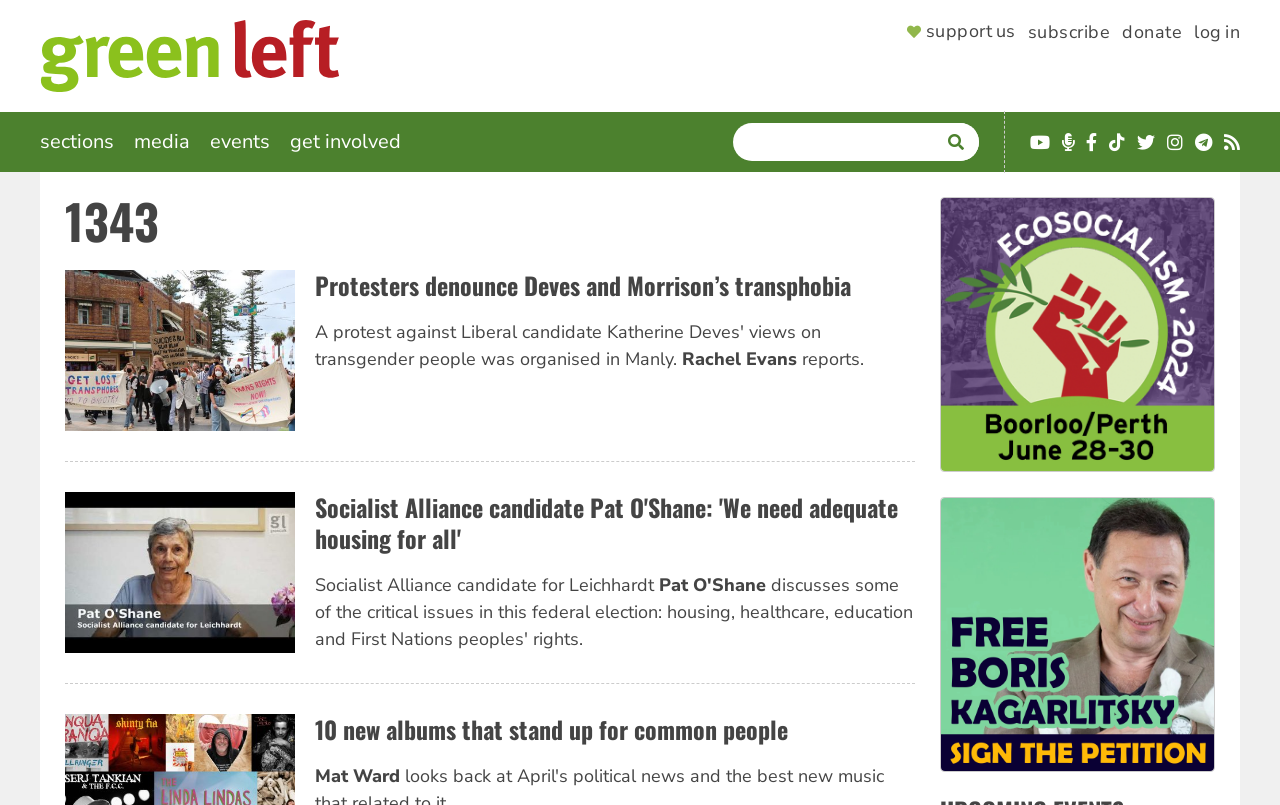Please determine the bounding box coordinates for the element with the description: "alt="Green Left logo"".

[0.031, 0.025, 0.266, 0.115]